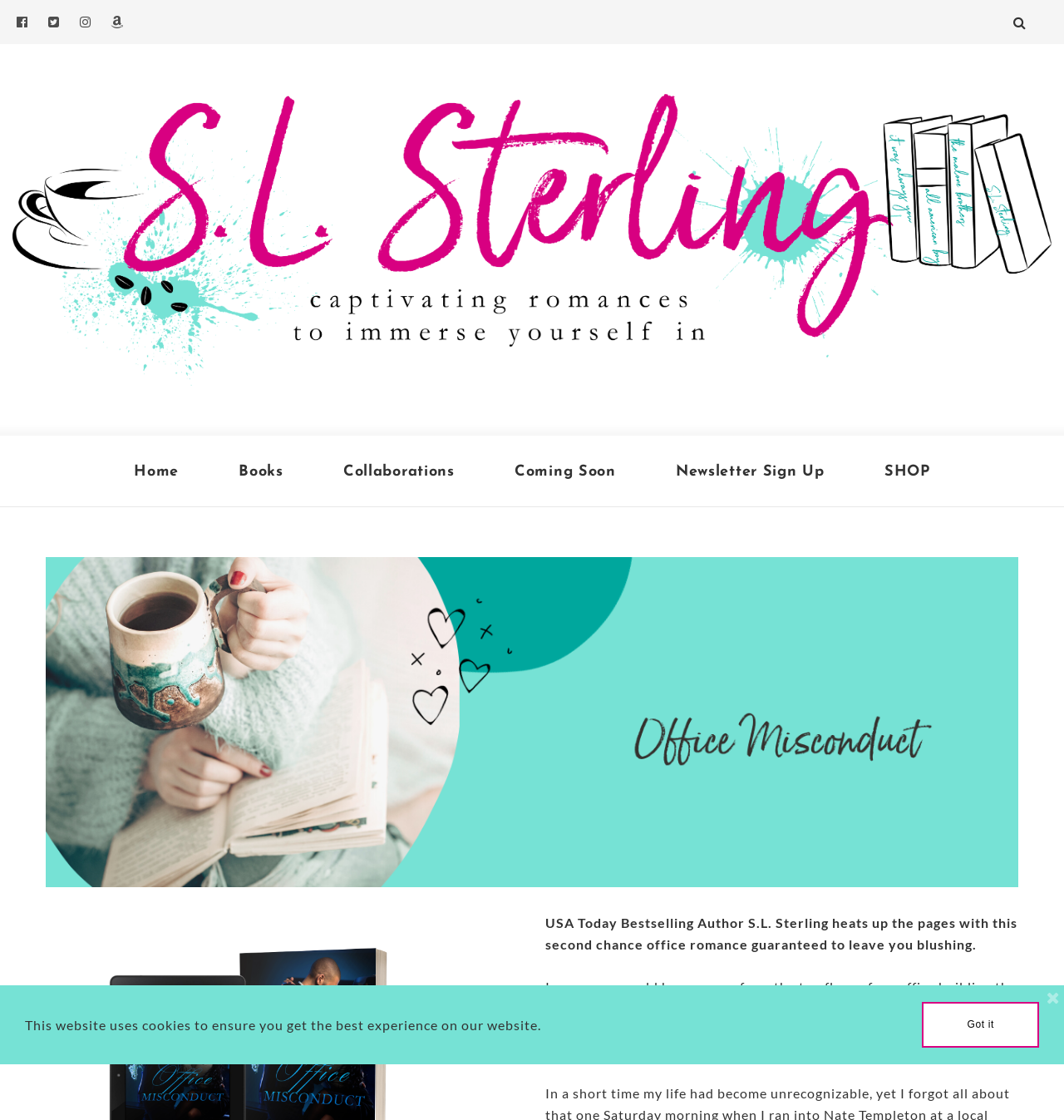Refer to the image and provide an in-depth answer to the question:
What is the author's profession?

Based on the StaticText element with the text 'USA Today Bestselling Author S.L. Sterling heats up the pages with this second chance office romance guaranteed to leave you blushing.', we can infer that the author, S.L. Sterling, is a USA Today Bestselling Author, which implies that the author's profession is a writer or novelist.